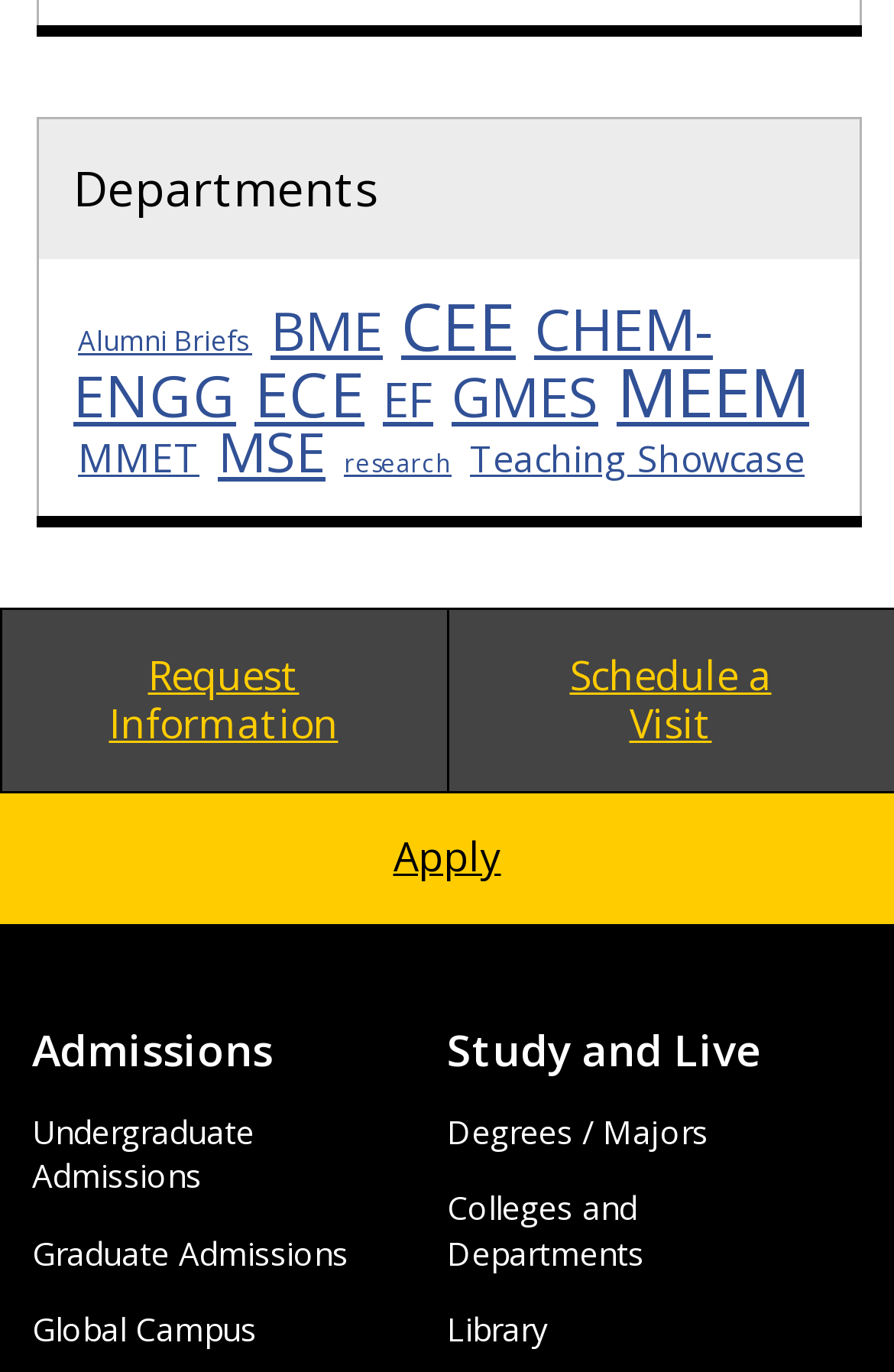Identify the bounding box coordinates of the area that should be clicked in order to complete the given instruction: "Explore BME department". The bounding box coordinates should be four float numbers between 0 and 1, i.e., [left, top, right, bottom].

[0.297, 0.215, 0.433, 0.268]